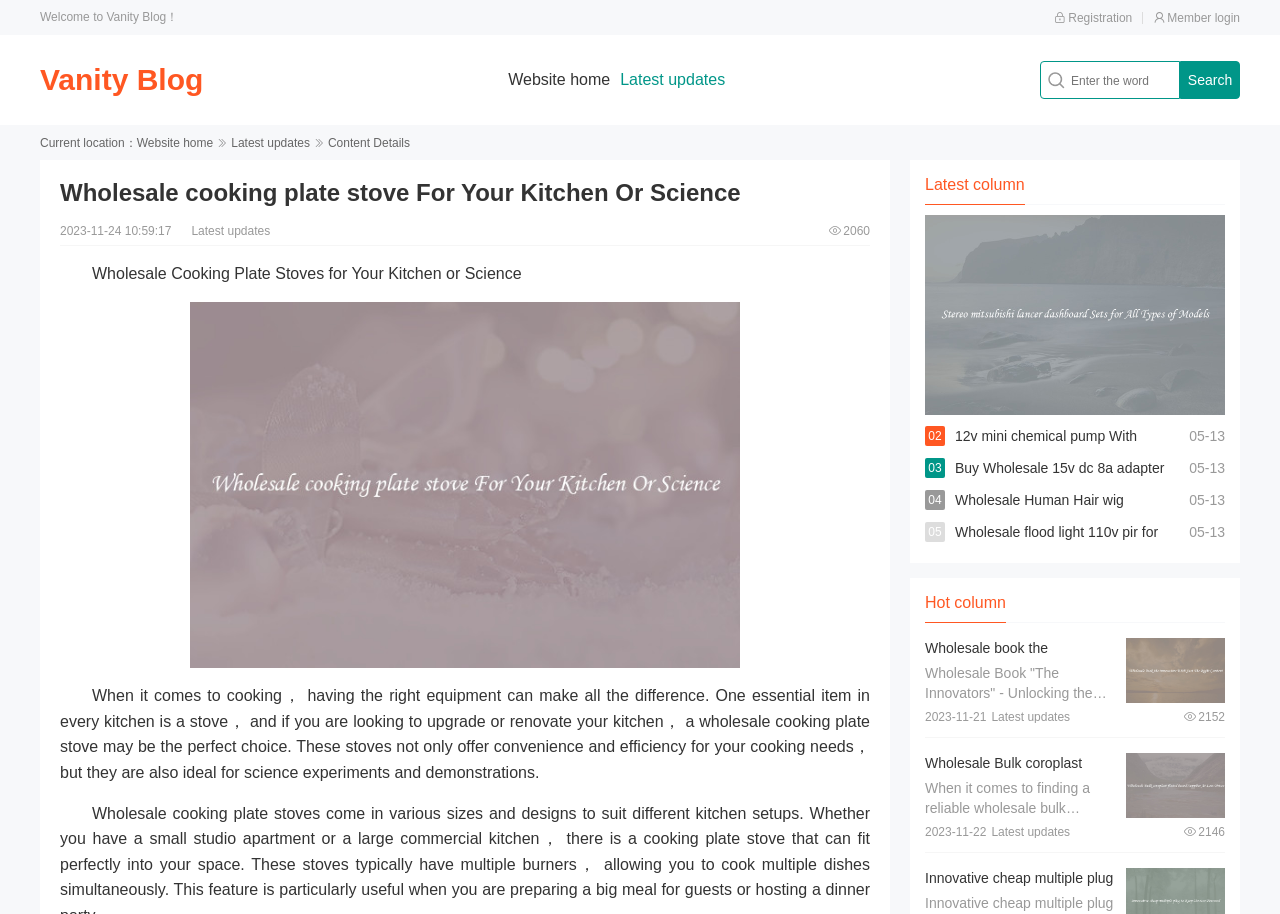Determine the bounding box coordinates of the clickable element to complete this instruction: "Click the 'NEXT' button". Provide the coordinates in the format of four float numbers between 0 and 1, [left, top, right, bottom].

None